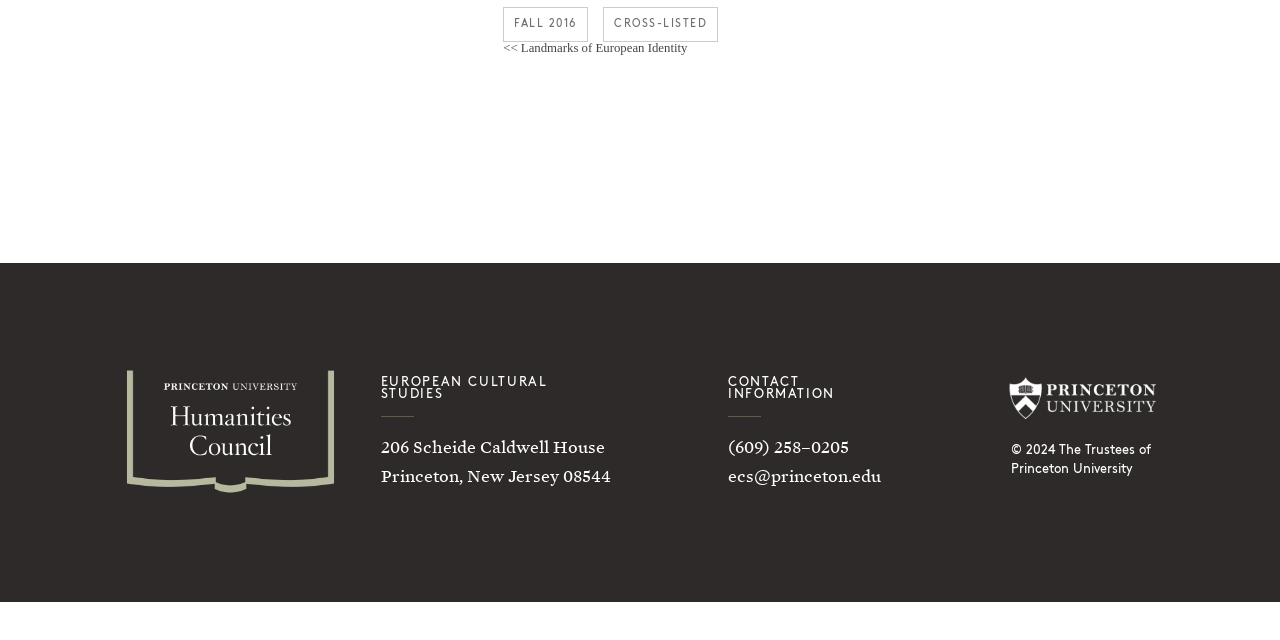Based on the description "ecs@princeton.edu", find the bounding box of the specified UI element.

[0.569, 0.73, 0.688, 0.759]